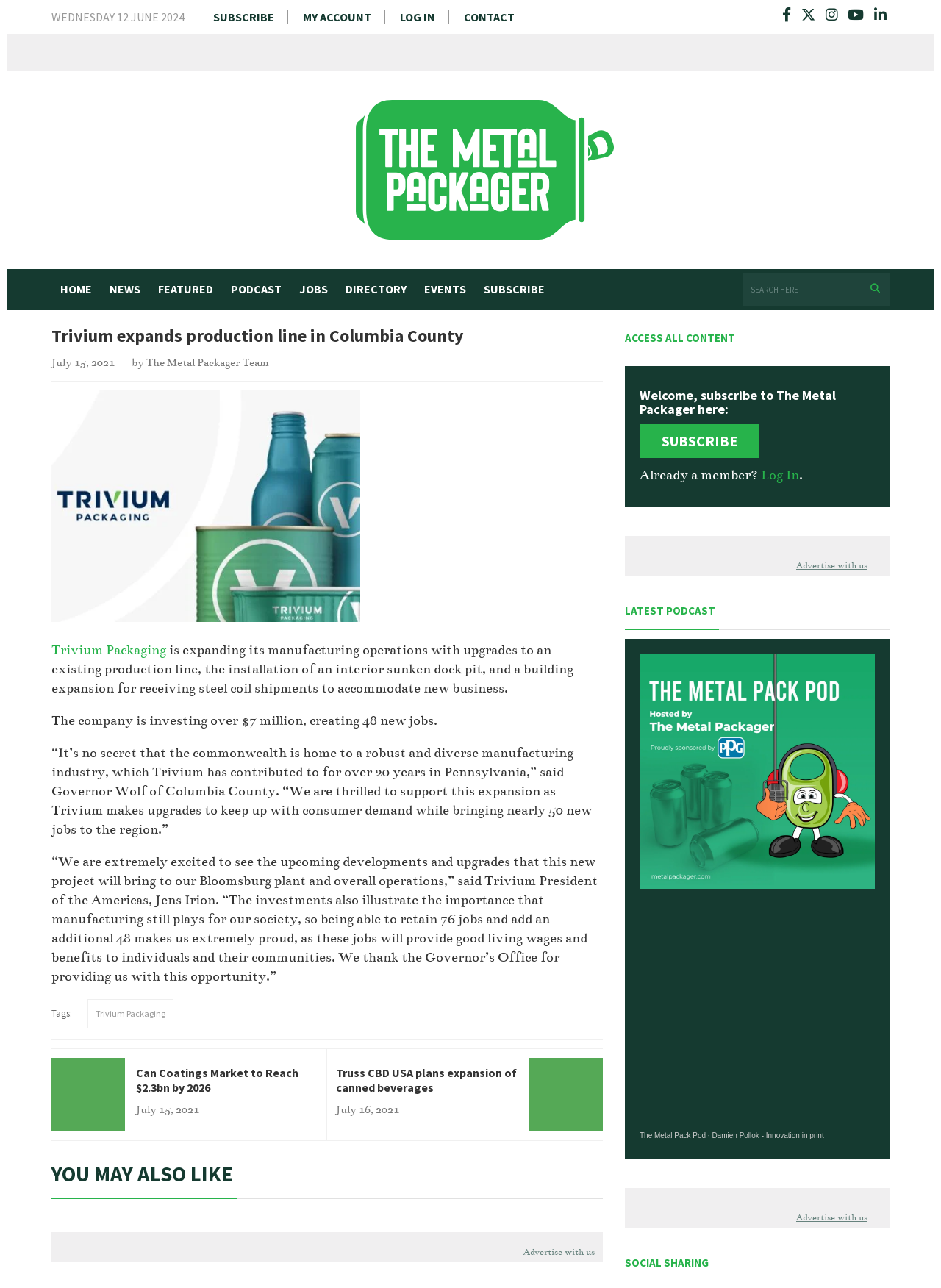Please answer the following question using a single word or phrase: What is the name of the company expanding its production line?

Trivium Packaging